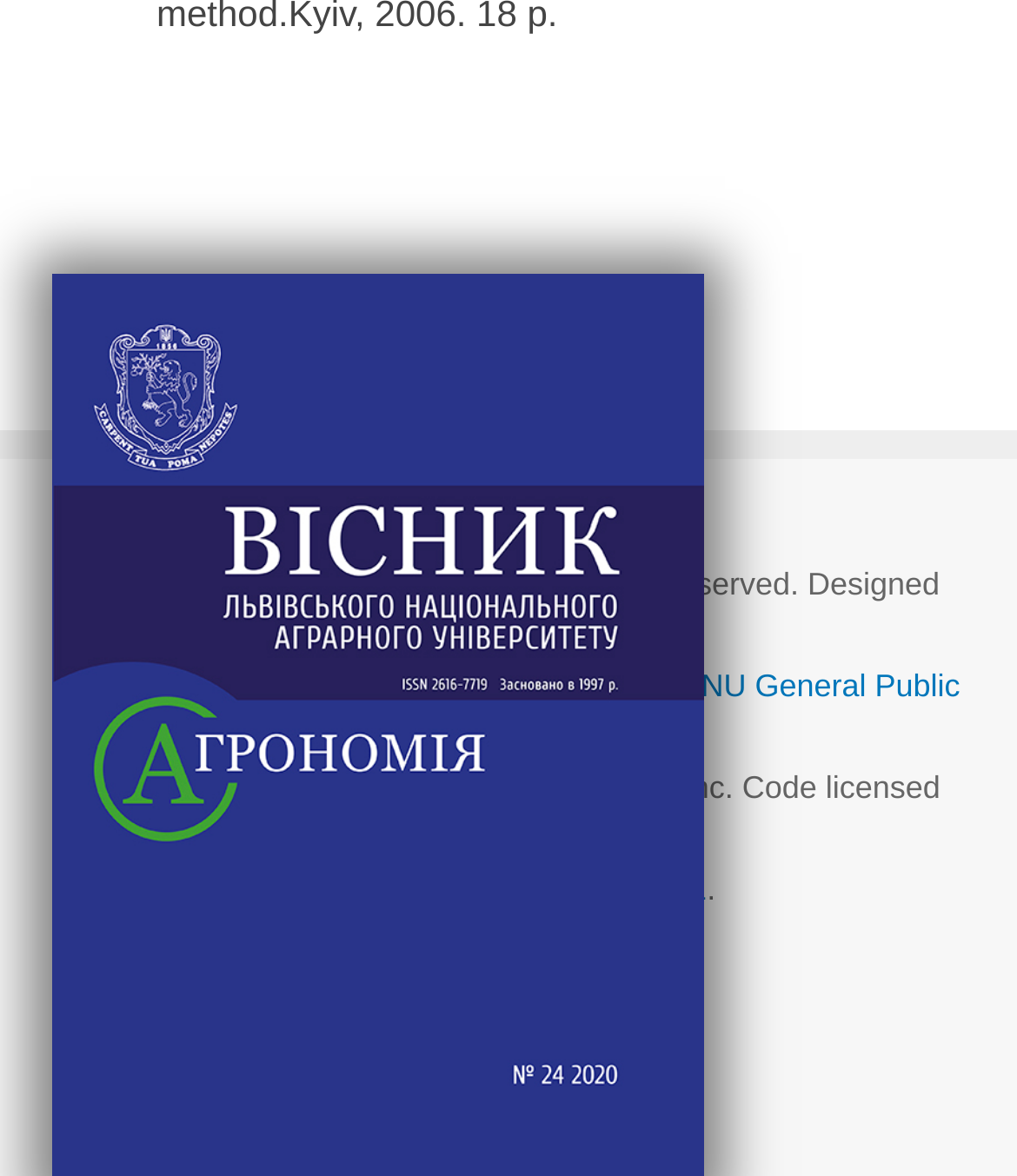Locate the UI element described as follows: "Home". Return the bounding box coordinates as four float numbers between 0 and 1 in the order [left, top, right, bottom].

None